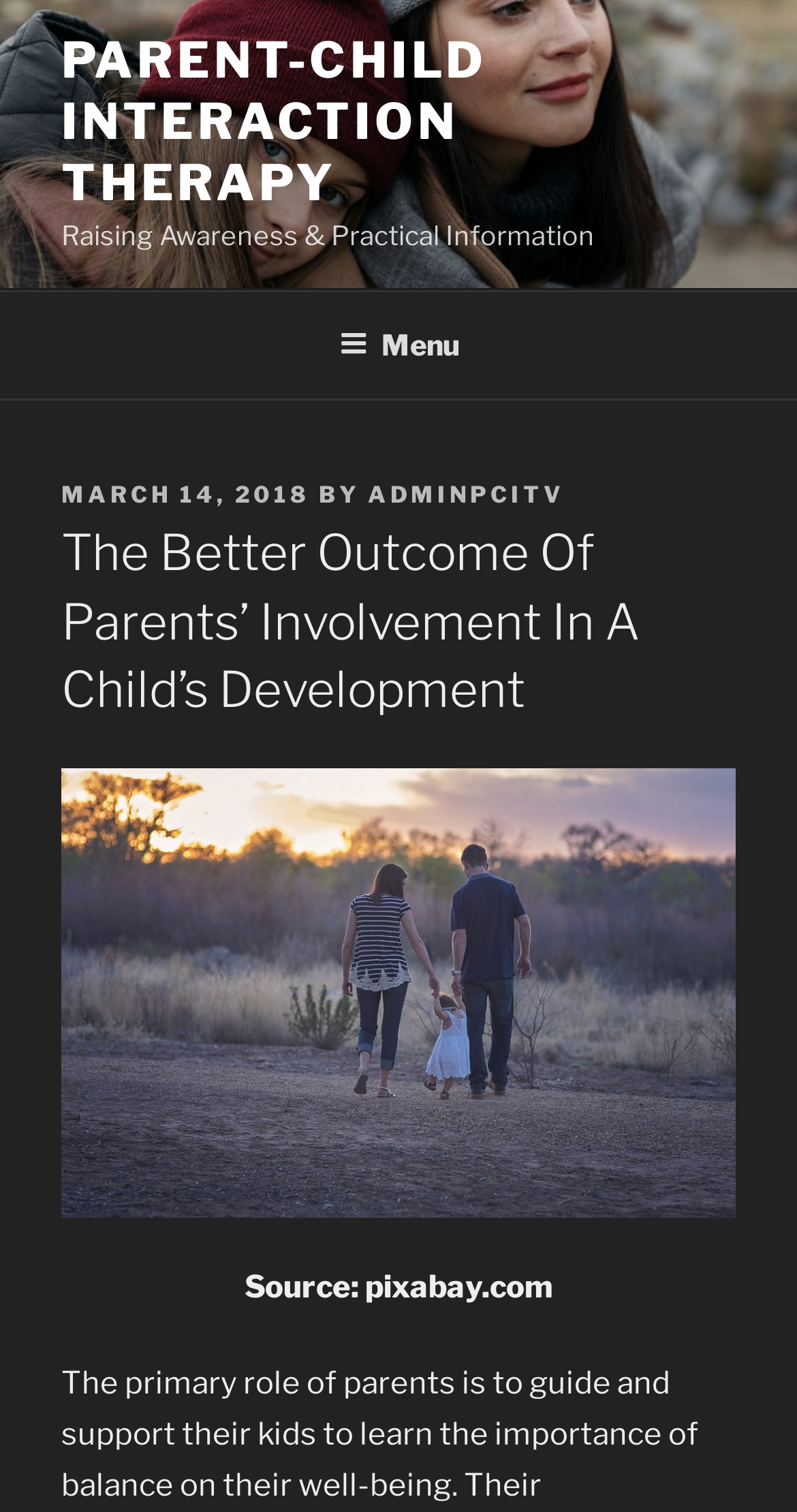Explain the webpage's design and content in an elaborate manner.

The webpage appears to be an article or blog post discussing the importance of parents' involvement in a child's development. At the top of the page, there is a prominent link titled "PARENT-CHILD INTERACTION THERAPY" followed by a static text "Raising Awareness & Practical Information". 

Below this, there is a navigation menu labeled "Top Menu" that spans the entire width of the page. Within this menu, there is a button labeled "Menu" that, when expanded, reveals a header section. 

In this header section, there is a static text "POSTED ON" followed by a link indicating the date "MARCH 14, 2018". Next to this, there is a static text "BY" followed by a link to the author "ADMINPCITV". 

The main heading of the article, "The Better Outcome Of Parents’ Involvement In A Child’s Development", is located below the header section. 

At the bottom of the page, there is a static text "Source: pixabay.com" which appears to be a credit or reference for an image or resource used in the article.